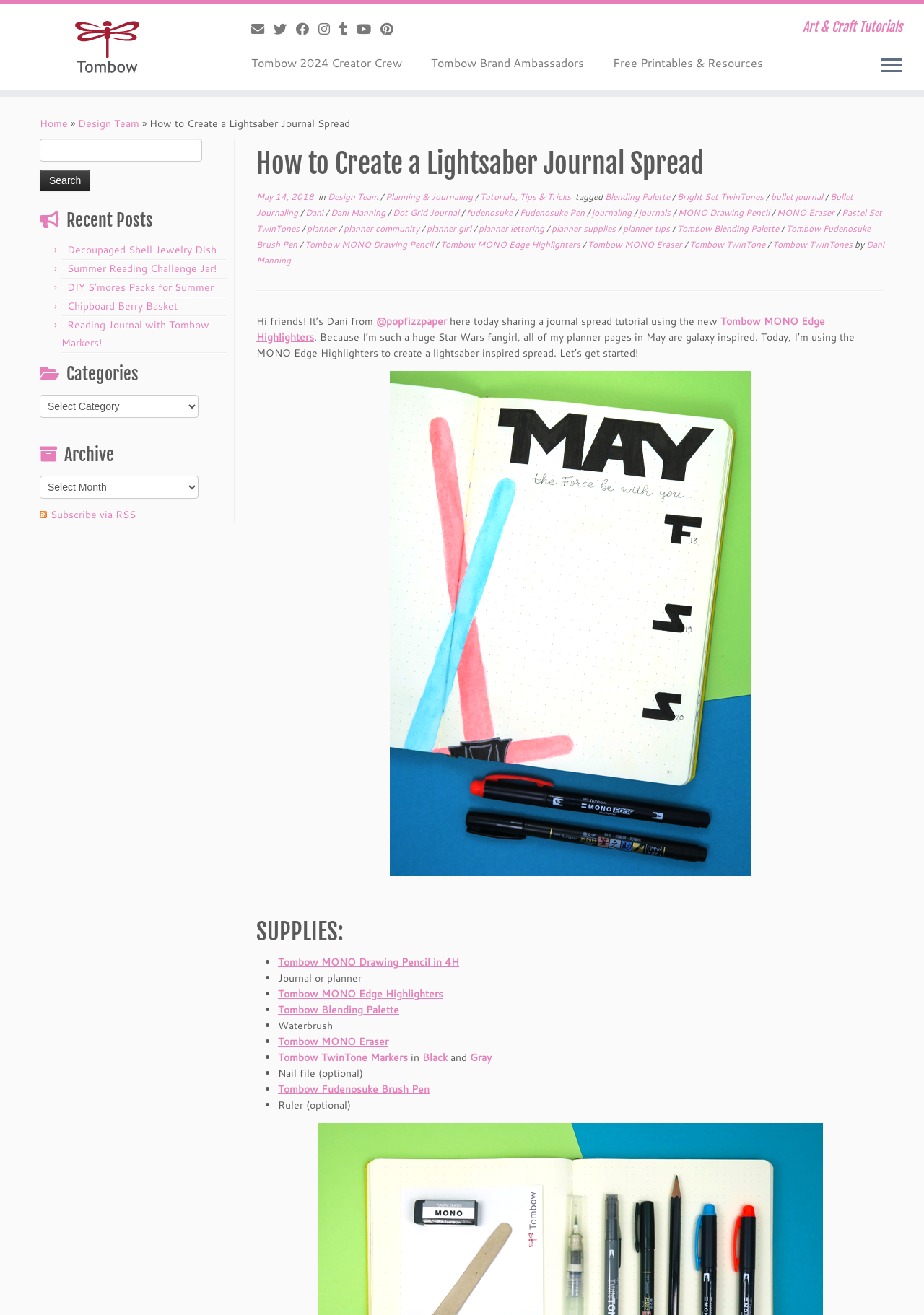Find the bounding box coordinates of the clickable area required to complete the following action: "Follow me on Twitter".

[0.296, 0.015, 0.32, 0.029]